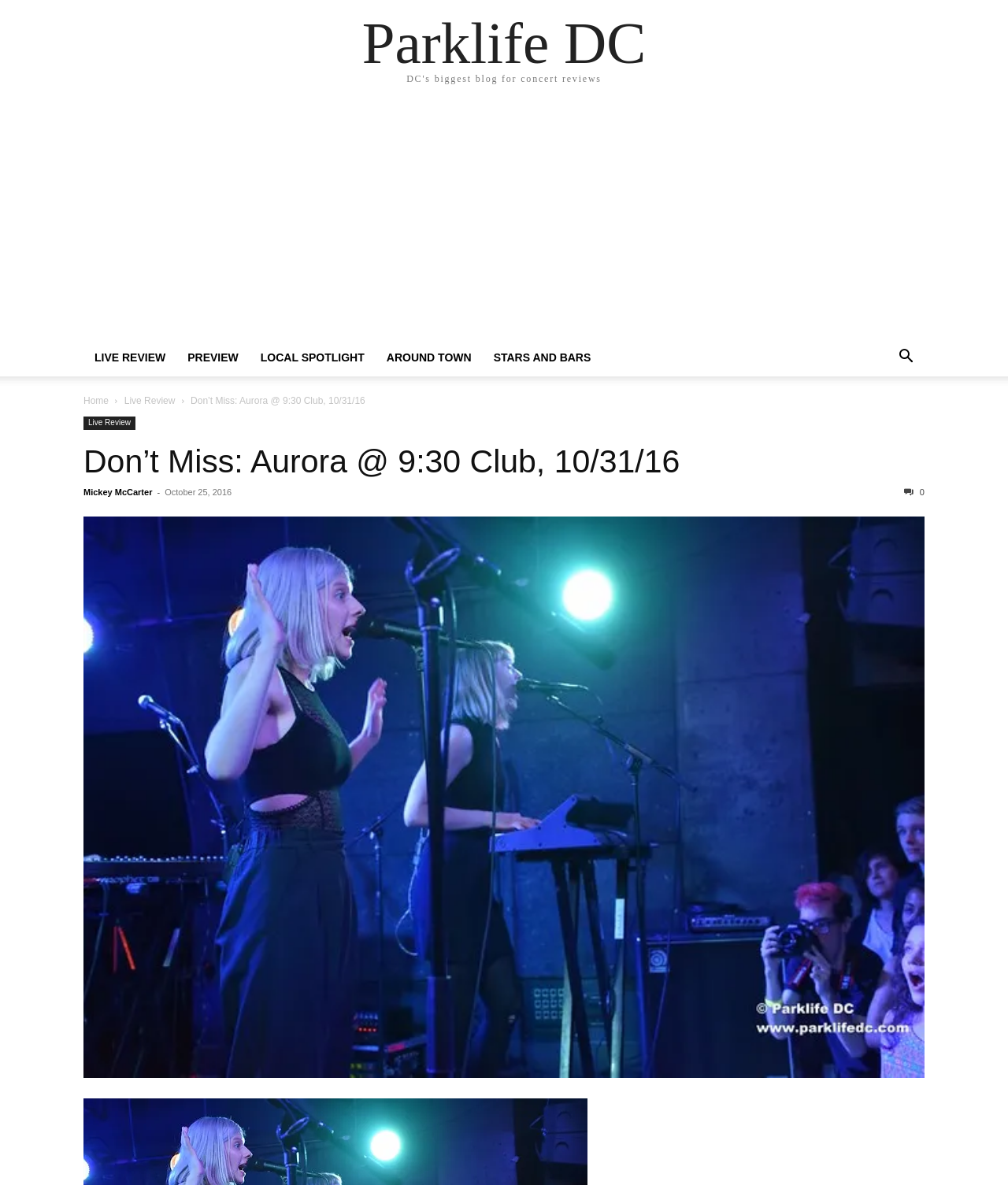Provide an in-depth caption for the webpage.

The webpage appears to be an article or blog post about a music event. At the top, there is a header section with a title "Don't Miss: Aurora @ 9:30 Club, 10/31/16" and a link to "Parklife DC". Below the header, there is a horizontal navigation menu with five links: "LIVE REVIEW", "PREVIEW", "LOCAL SPOTLIGHT", "AROUND TOWN", and "STARS AND BARS". 

To the right of the navigation menu, there is a search button. Below the navigation menu, there are two columns of content. The left column has a link to "Home" and another link to "Live Review". The right column has a large image that takes up most of the space, with a caption "Don't Miss: Aurora @ 9:30 Club, 10/31/16". 

Above the image, there is a section with a heading that matches the title of the page, followed by a link to the author "Mickey McCarter", a date "October 25, 2016", and a share button. The article content is not explicitly mentioned, but it likely discusses the music event featuring Aurora Aksnes. There is also an advertisement iframe at the top of the page, taking up a significant portion of the width.